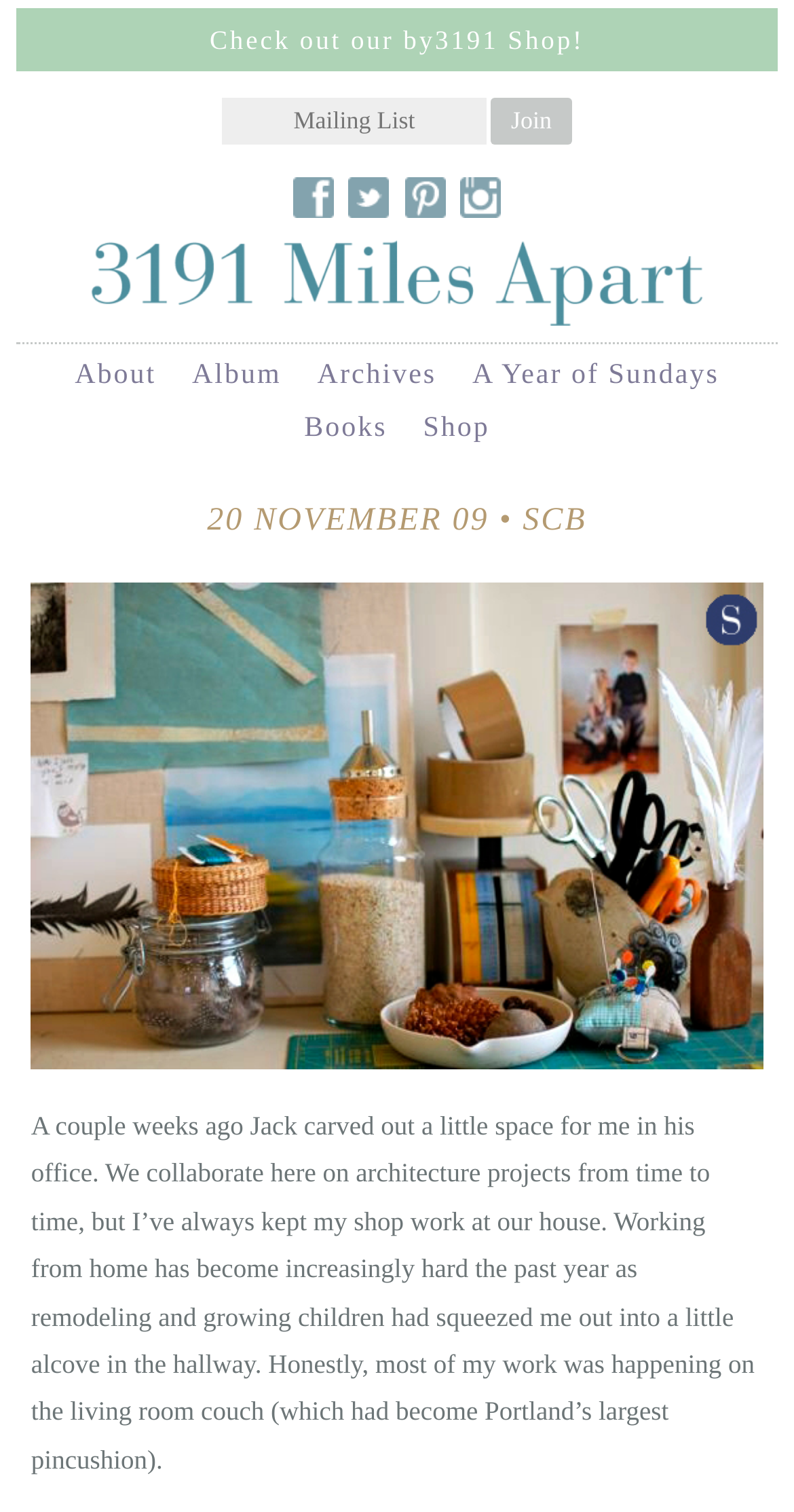Using details from the image, please answer the following question comprehensively:
What is the author of the latest article talking about?

I read the StaticText element which is the content of the latest article, and it talks about the author's experience of working from home and the challenges they faced.